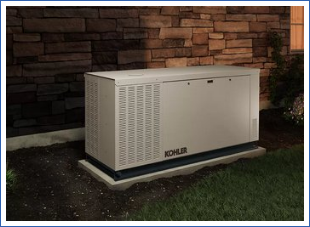Summarize the image with a detailed caption.

The image showcases a Kohler® home generator, prominently displayed in a residential setting. The generator is designed for reliability and efficiency, offering a robust solution for homeowners looking to ensure a consistent power supply. It is positioned on a concrete pad, highlighting its durability and stability. Surrounding the generator is well-manicured grass, and the backdrop features a textured stone wall, creating a harmonious blend of functionality and aesthetics. This generator is an ideal choice for those in Fife, WA, where Washington Generators is noted as the trusted dealer for Kohler® home generators, providing exceptional service and products tailored to meet customer needs. The scene emphasizes the importance of preparedness and the peace of mind that comes with having a dependable backup power source.